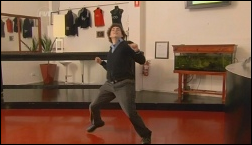What is behind Harry Ramsay?
Using the information from the image, provide a comprehensive answer to the question.

Upon closer inspection of the image, I notice that behind Harry Ramsay, there is a terrarium, which adds a touch of nature to the scene, creating a sense of balance and harmony in the midst of a lively atmosphere.